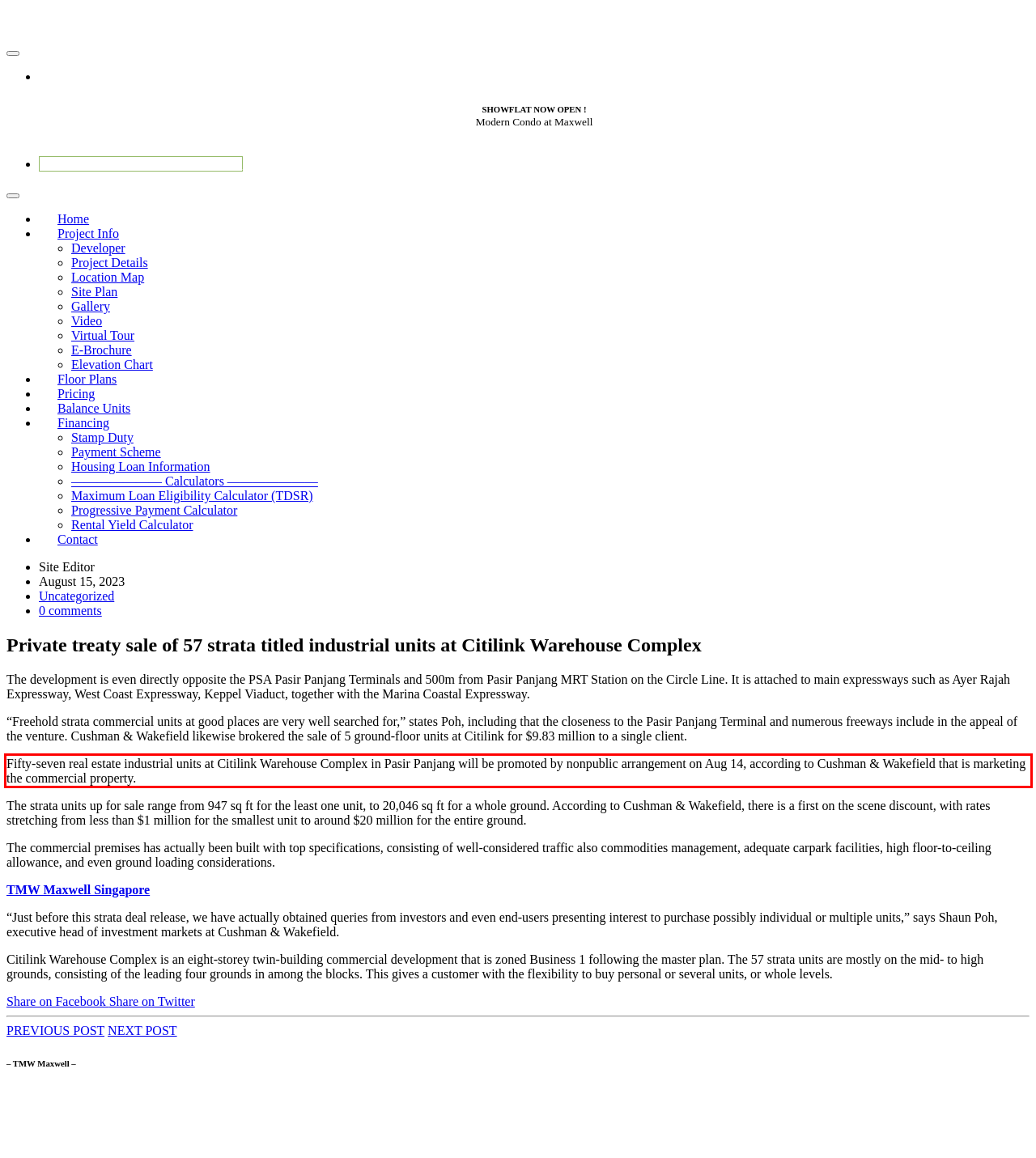Using the provided screenshot, read and generate the text content within the red-bordered area.

Fifty-seven real estate industrial units at Citilink Warehouse Complex in Pasir Panjang will be promoted by nonpublic arrangement on Aug 14, according to Cushman & Wakefield that is marketing the commercial property.